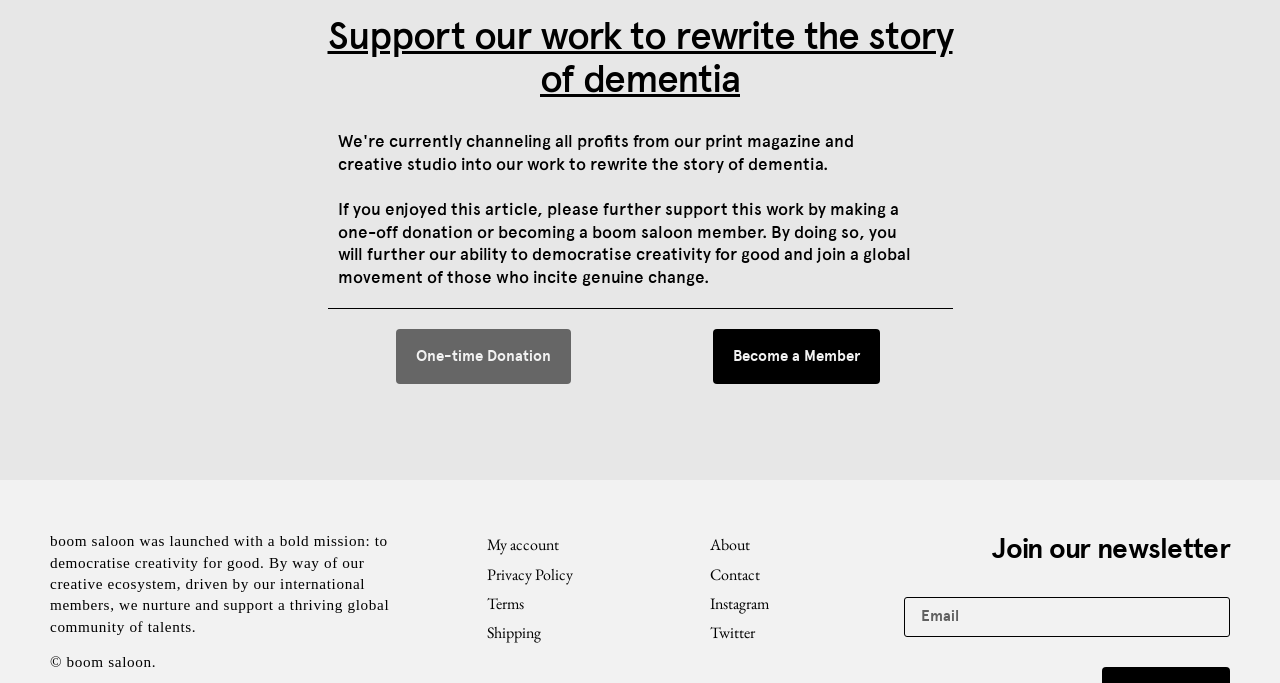How many headings are there on the webpage?
From the screenshot, provide a brief answer in one word or phrase.

3